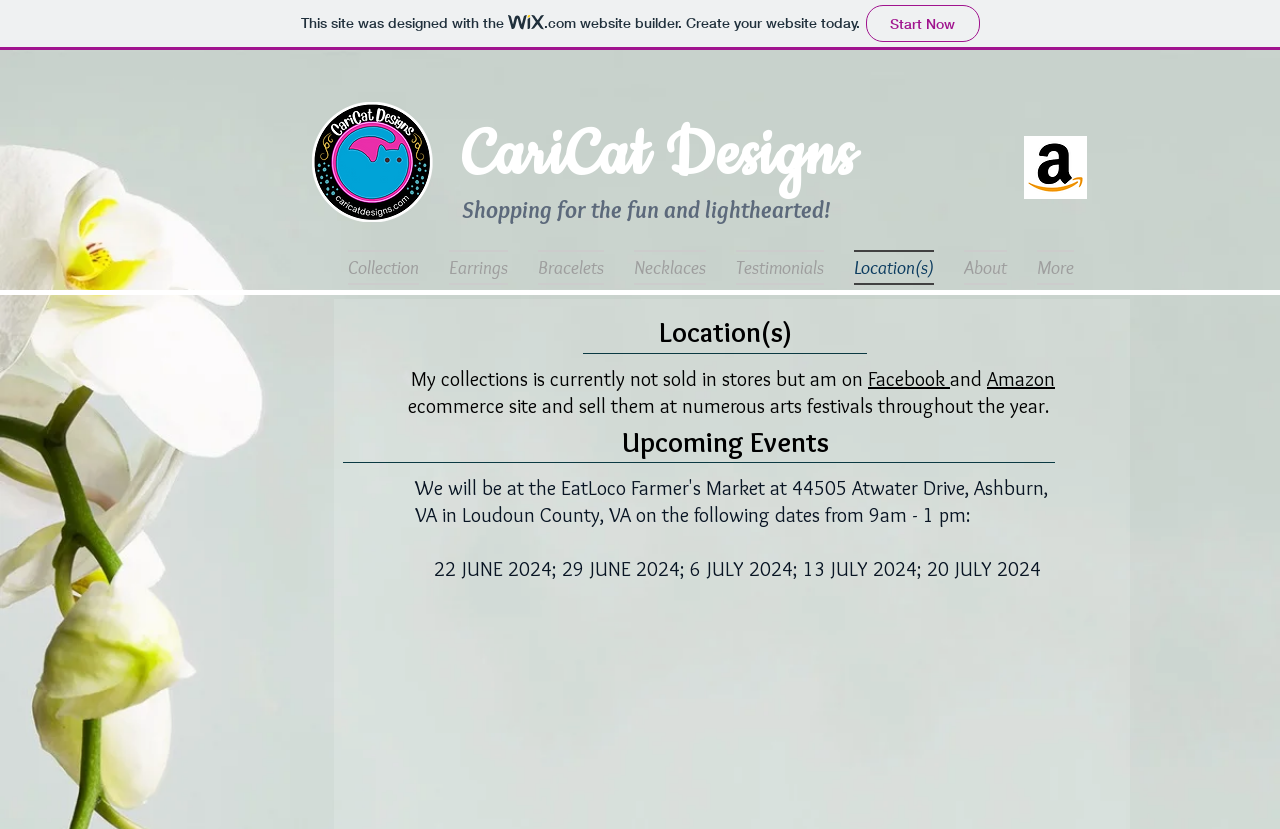Find the bounding box of the web element that fits this description: "FREE GROUP".

None